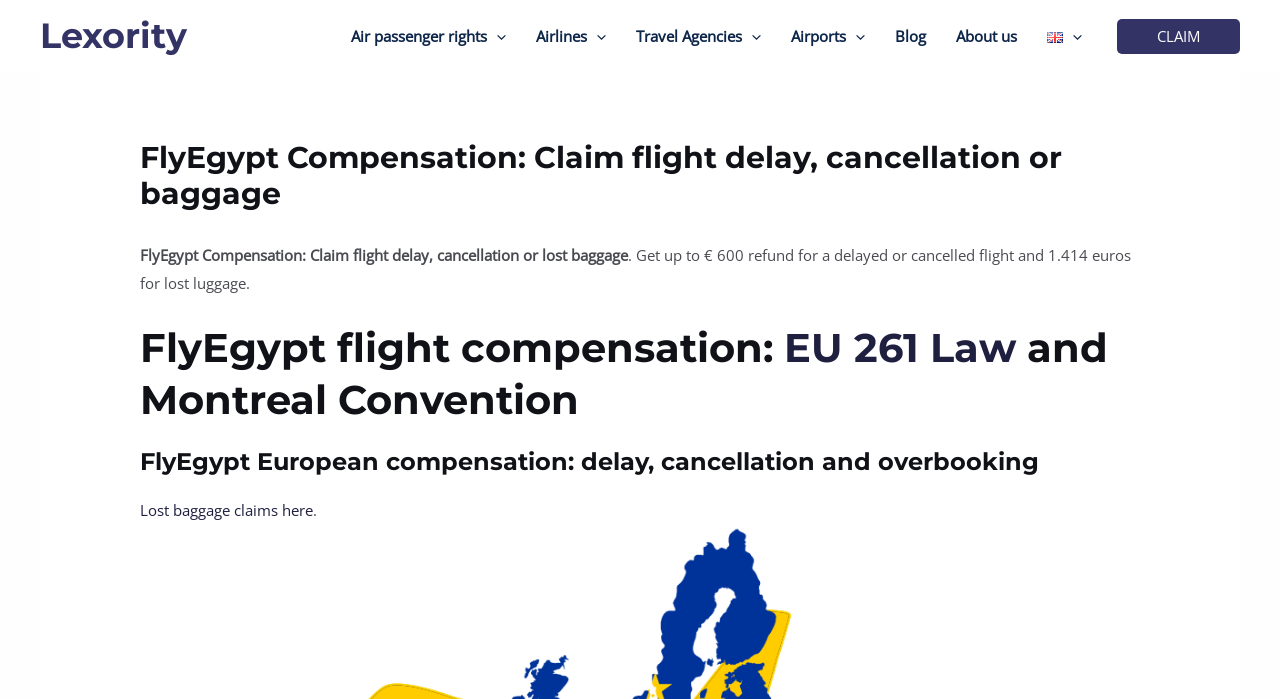What is the maximum refund for a delayed or cancelled flight?
Please give a detailed and elaborate answer to the question.

The answer can be found in the static text 'FlyEgypt Compensation: Claim flight delay, cancellation or lost baggage. Get up to € 600 refund for a delayed or cancelled flight and 1.414 euros for lost luggage.' which is located below the main heading.